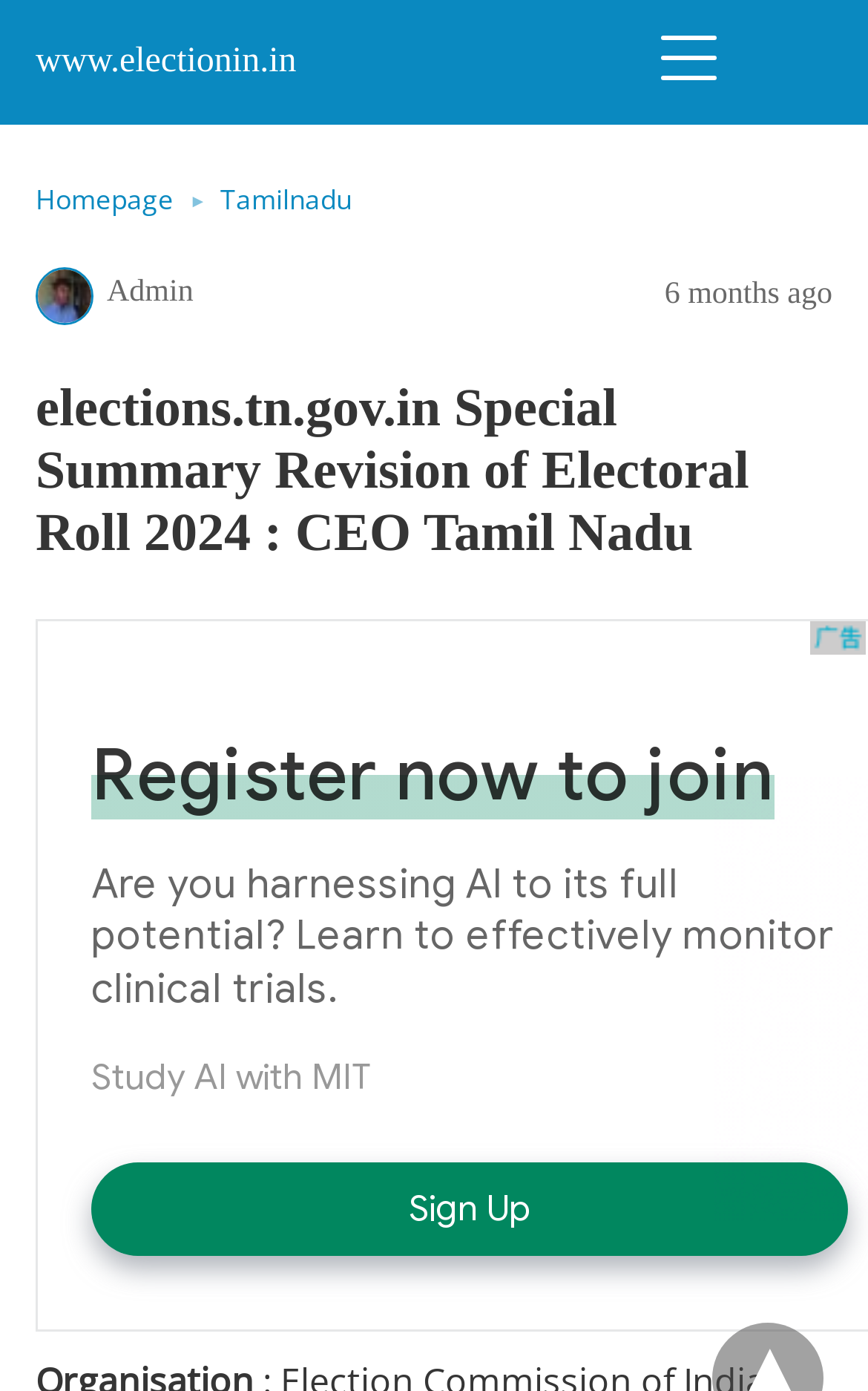Give a short answer to this question using one word or a phrase:
What is the role of the person logged in?

Admin